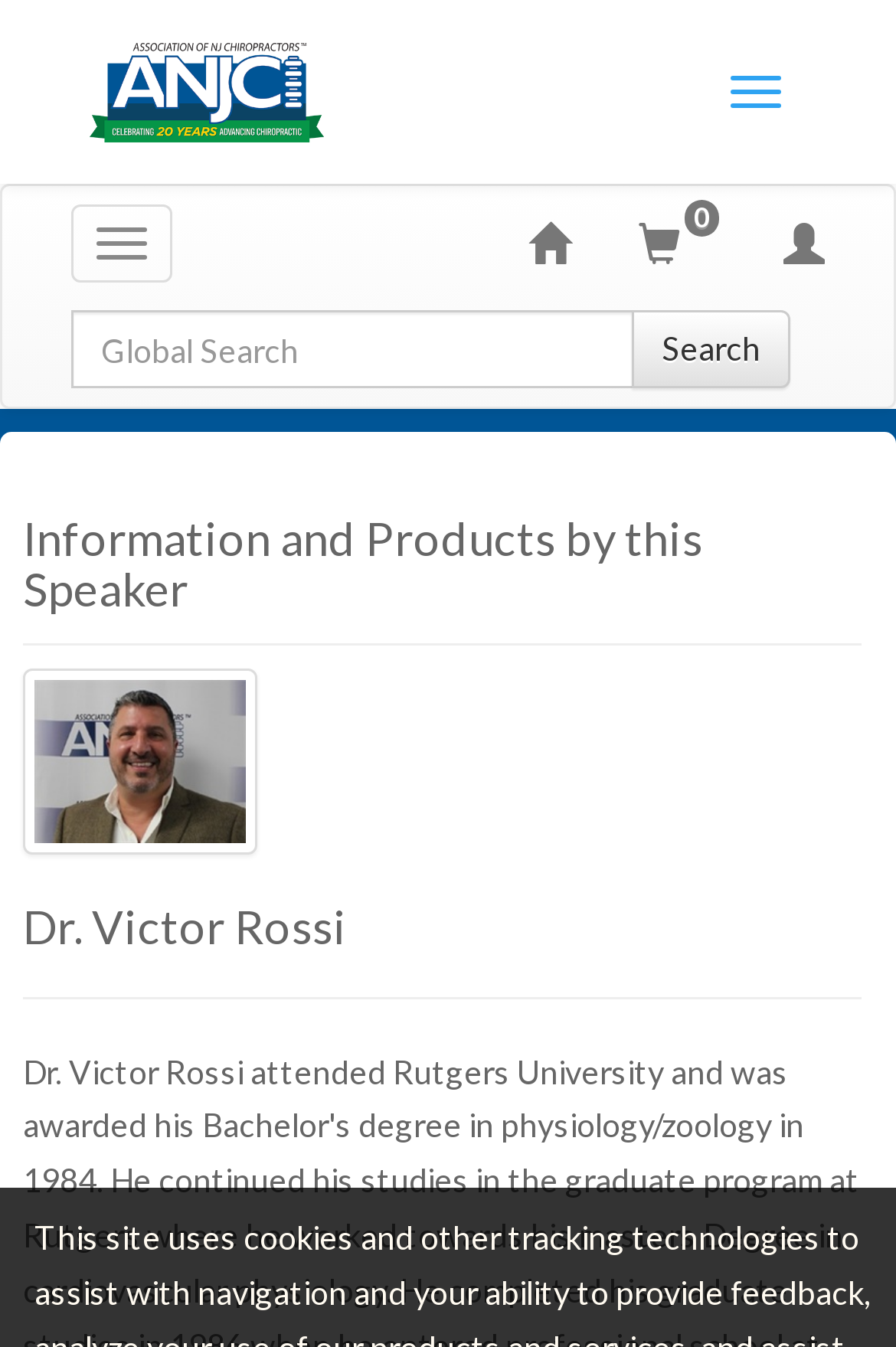Please identify the bounding box coordinates of the region to click in order to complete the task: "visit Facebook page". The coordinates must be four float numbers between 0 and 1, specified as [left, top, right, bottom].

None